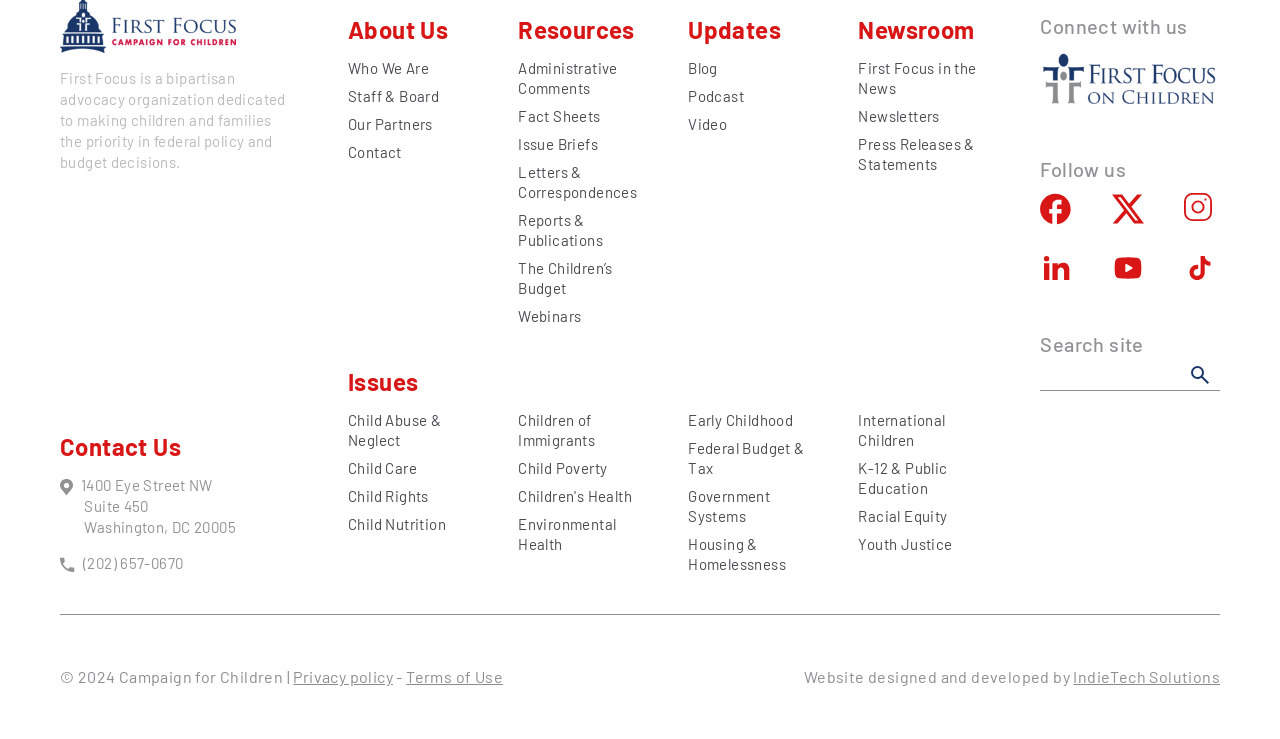What is the name of the organization's newsletter?
Please provide a comprehensive answer to the question based on the webpage screenshot.

I found the name of the newsletter by looking at the link element with ID 275, which is located at the bottom of the page and contains the name of the newsletter.